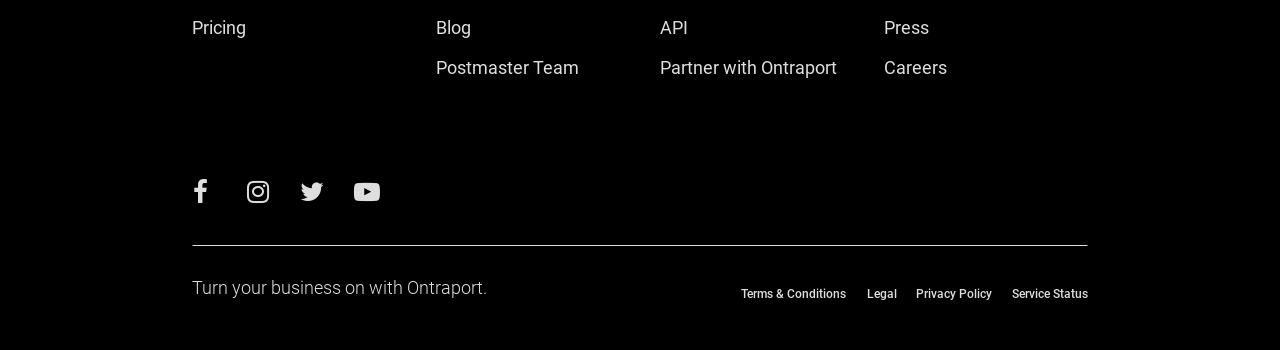Identify the bounding box coordinates of the area that should be clicked in order to complete the given instruction: "Read the company blog". The bounding box coordinates should be four float numbers between 0 and 1, i.e., [left, top, right, bottom].

[0.341, 0.051, 0.368, 0.108]